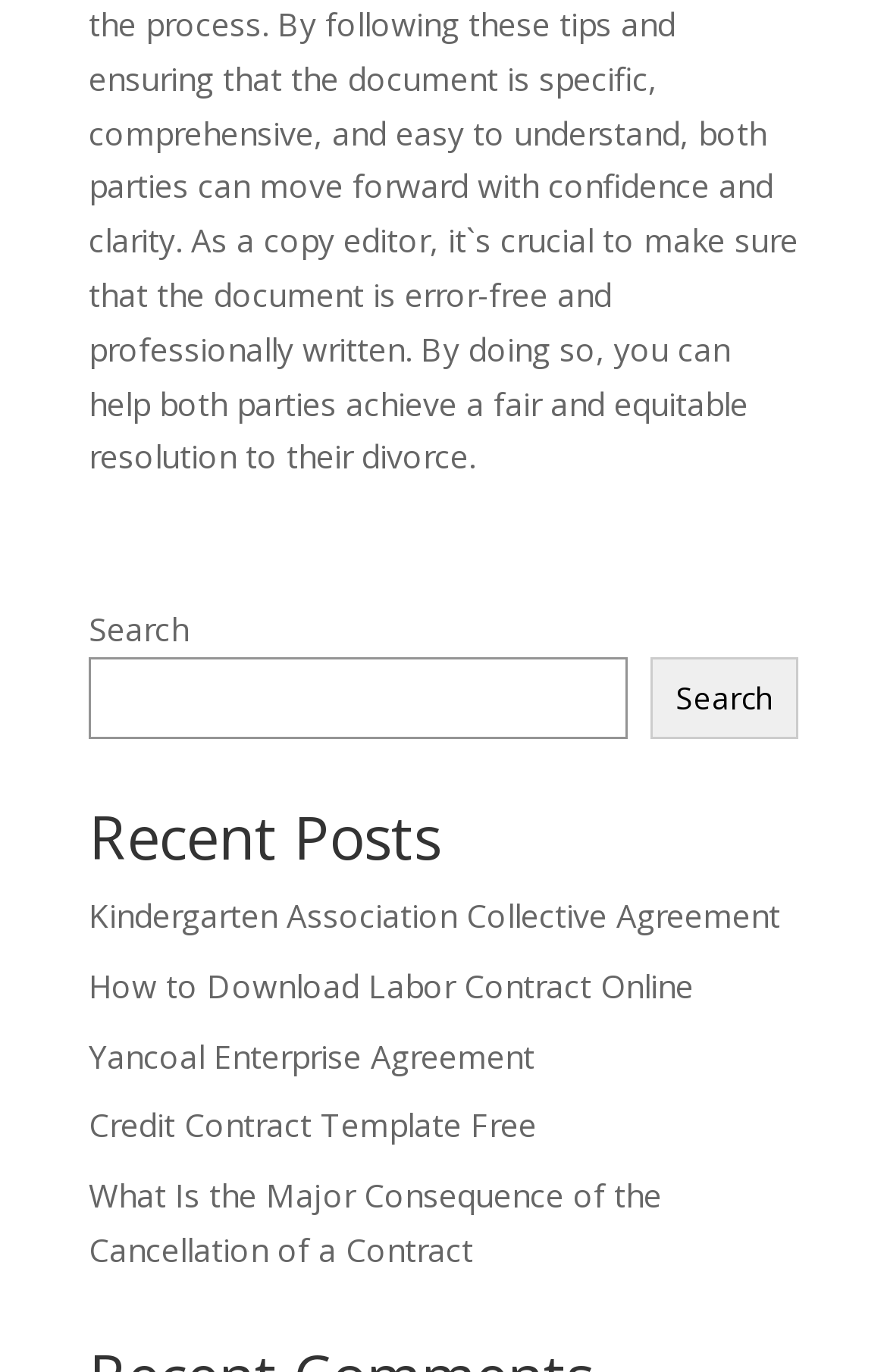How many links are listed under 'Recent Posts'?
Please craft a detailed and exhaustive response to the question.

Under the heading 'Recent Posts', there are five links listed, which are 'Kindergarten Association Collective Agreement', 'How to Download Labor Contract Online', 'Yancoal Enterprise Agreement', 'Credit Contract Template Free', and 'What Is the Major Consequence of the Cancellation of a Contract'.